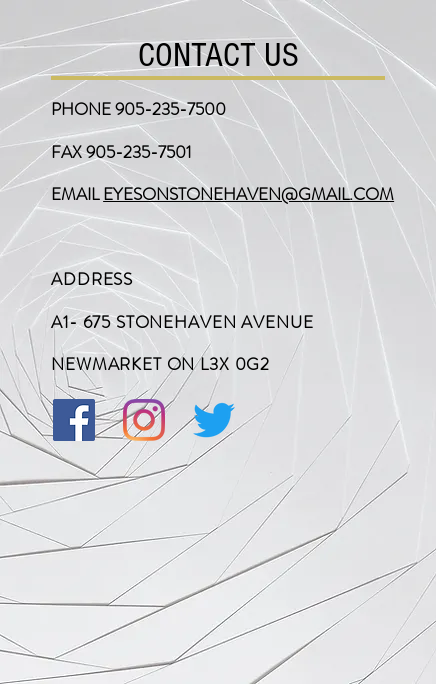Outline with detail what the image portrays.

The image features a clean and modern "Contact Us" section from an eye care website, set against a subtle spiral background that conveys a sense of depth and professionalism. Prominently displayed at the top is the heading "CONTACT US," followed by essential contact information. 

The text includes a phone number (905-235-7500), a fax number (905-235-7501), and an email address (eyesonstonehaven@gmail.com), making it easy for patients to reach out. Below the contact details, the physical address—A1-675 Stonehaven Avenue, Newmarket, ON L3X 0G2—provides clear location information.

Additionally, the section features recognizable social media icons for Facebook, Instagram, and Twitter, encouraging visitors to connect through these platforms. Overall, this layout is designed to facilitate communication and enhance visibility for the eye care clinic.